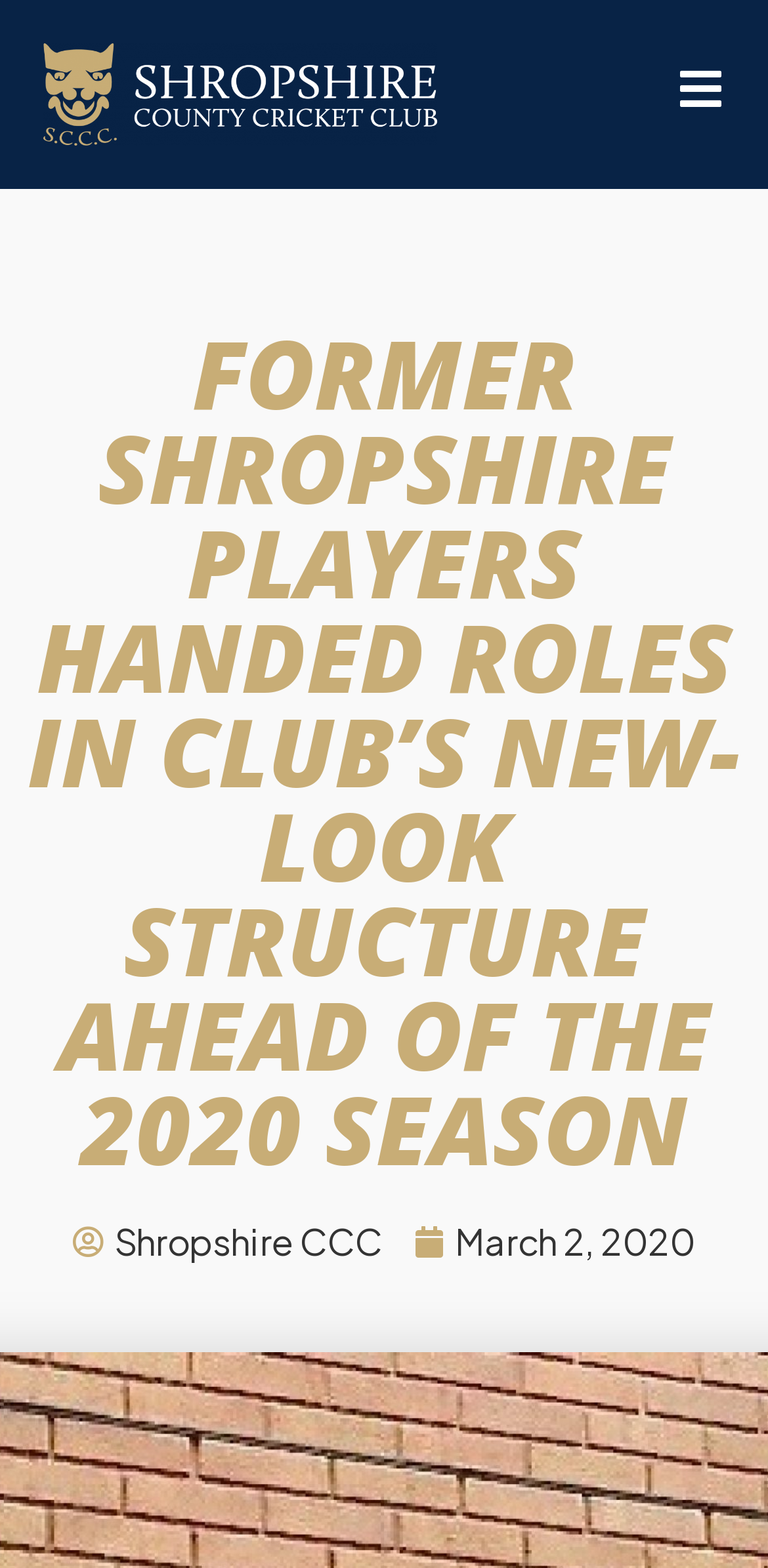Identify the primary heading of the webpage and provide its text.

FORMER SHROPSHIRE PLAYERS HANDED ROLES IN CLUB’S NEW-LOOK STRUCTURE AHEAD OF THE 2020 SEASON